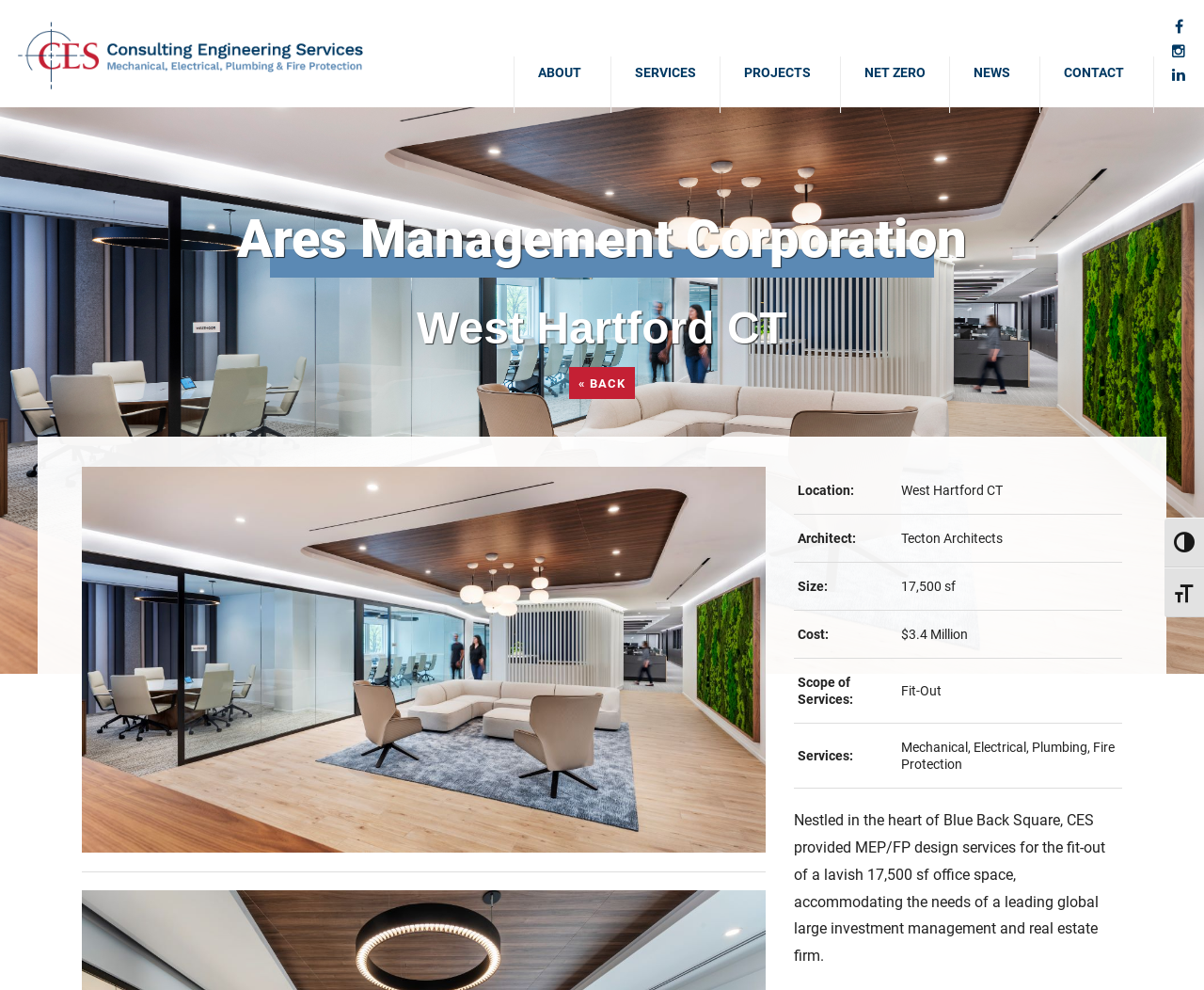Predict the bounding box coordinates for the UI element described as: "Toggle High Contrast". The coordinates should be four float numbers between 0 and 1, presented as [left, top, right, bottom].

[0.967, 0.523, 1.0, 0.573]